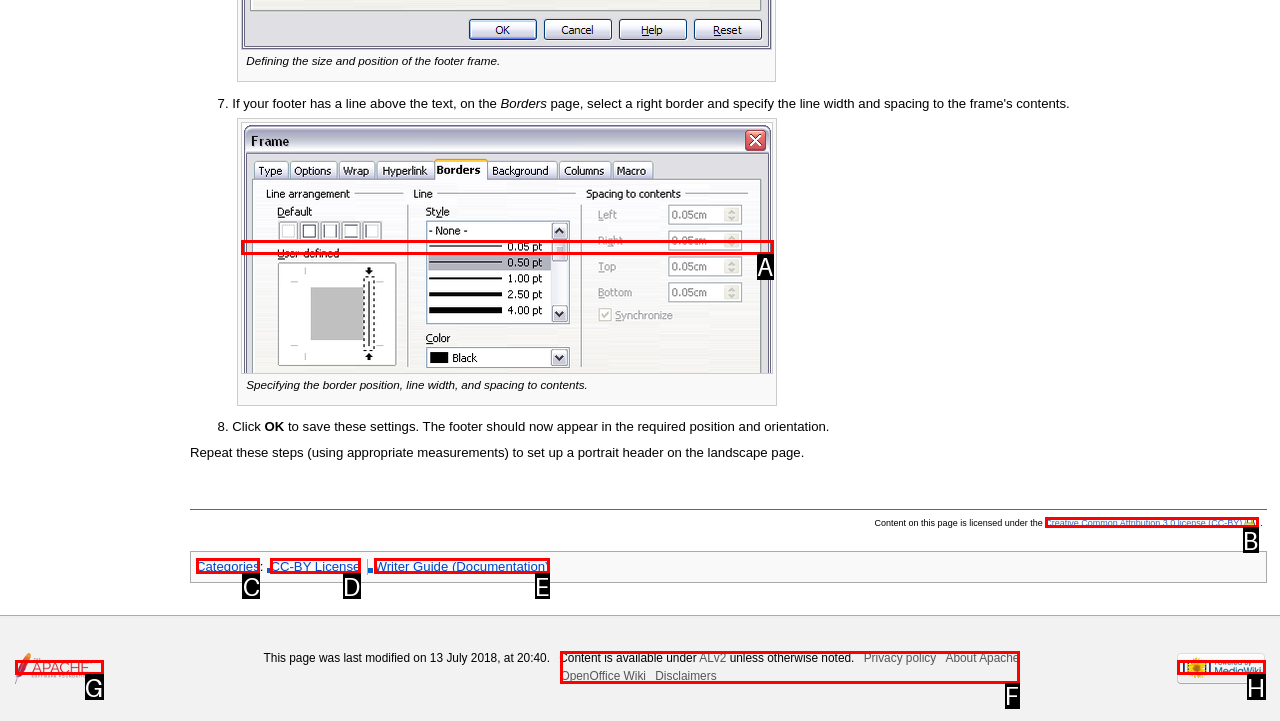Which UI element matches this description: About Apache OpenOffice Wiki?
Reply with the letter of the correct option directly.

F